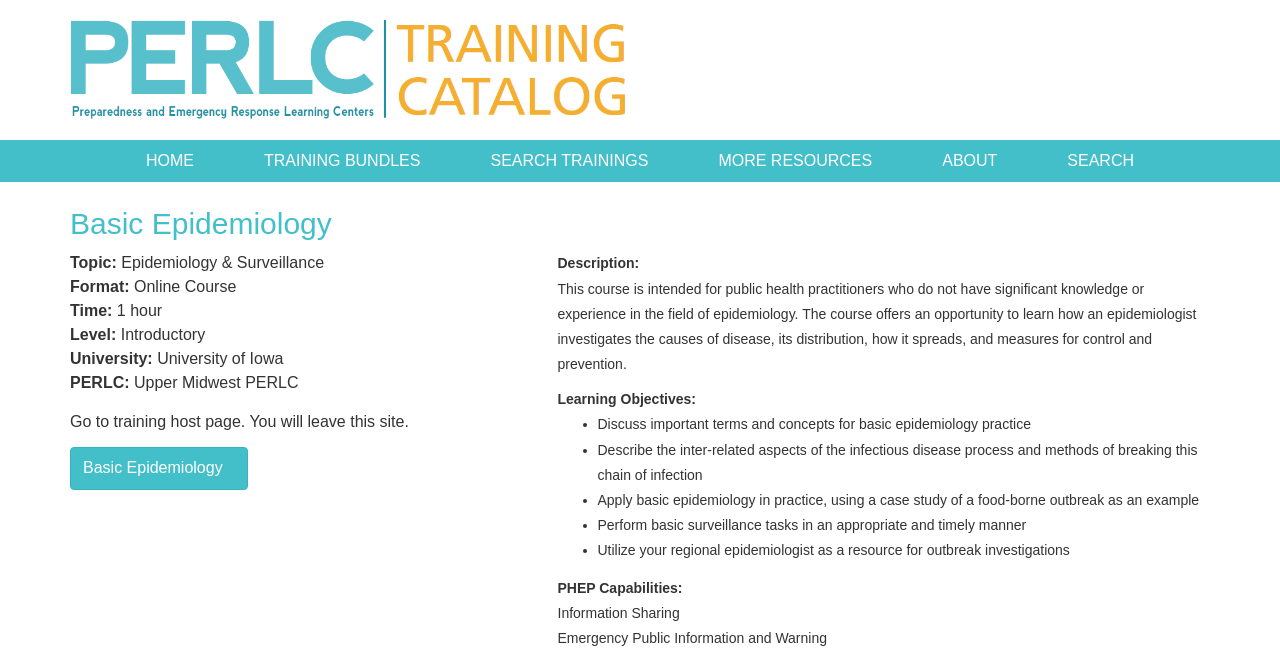What is one of the learning objectives of the training course?
Use the image to give a comprehensive and detailed response to the question.

I determined the answer by examining the 'Learning Objectives:' section of the webpage, which lists several objectives of the training course. One of the objectives is to 'Discuss important terms and concepts for basic epidemiology practice'.